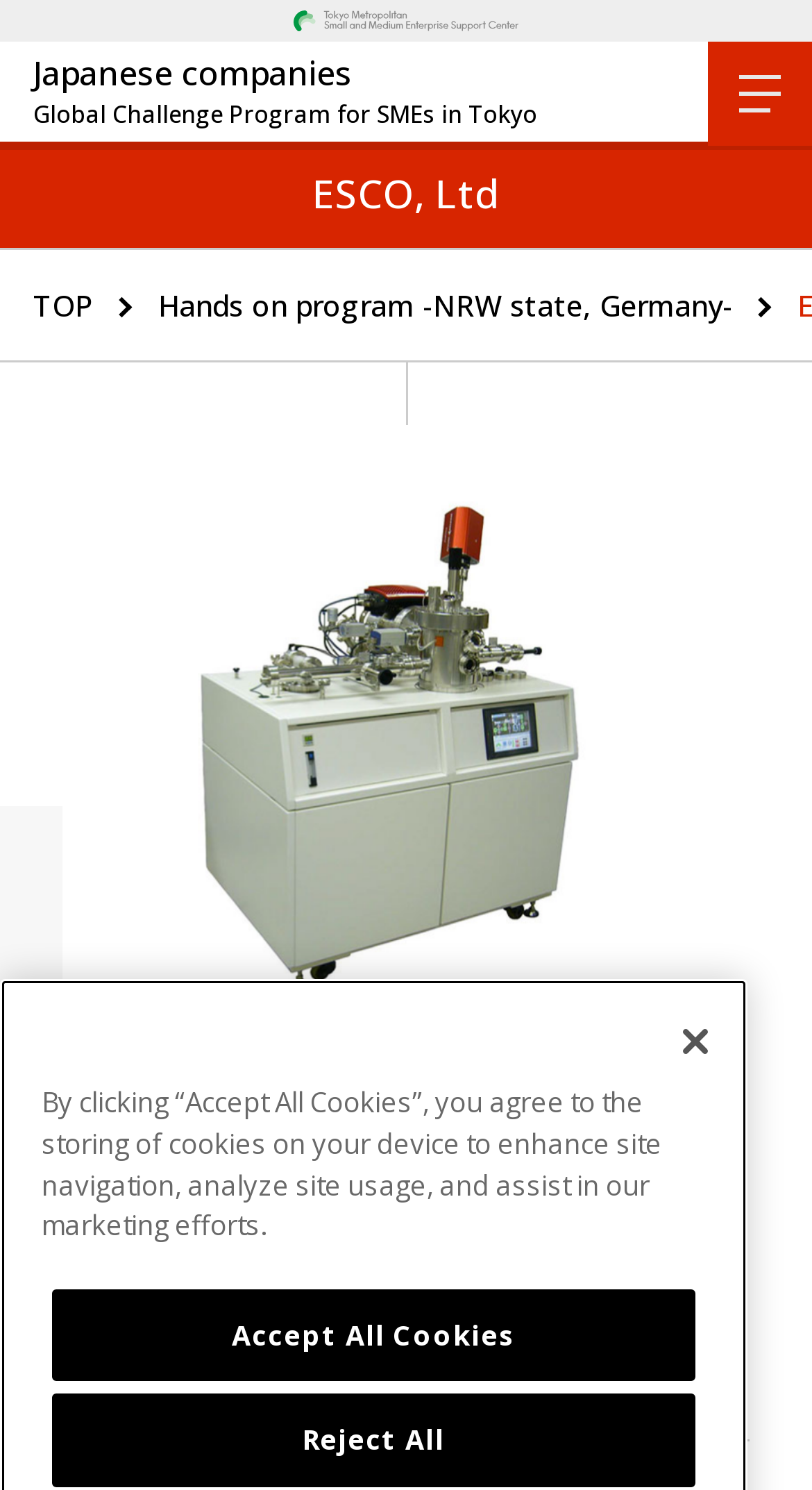Find the coordinates for the bounding box of the element with this description: "menu".

[0.872, 0.028, 1.0, 0.098]